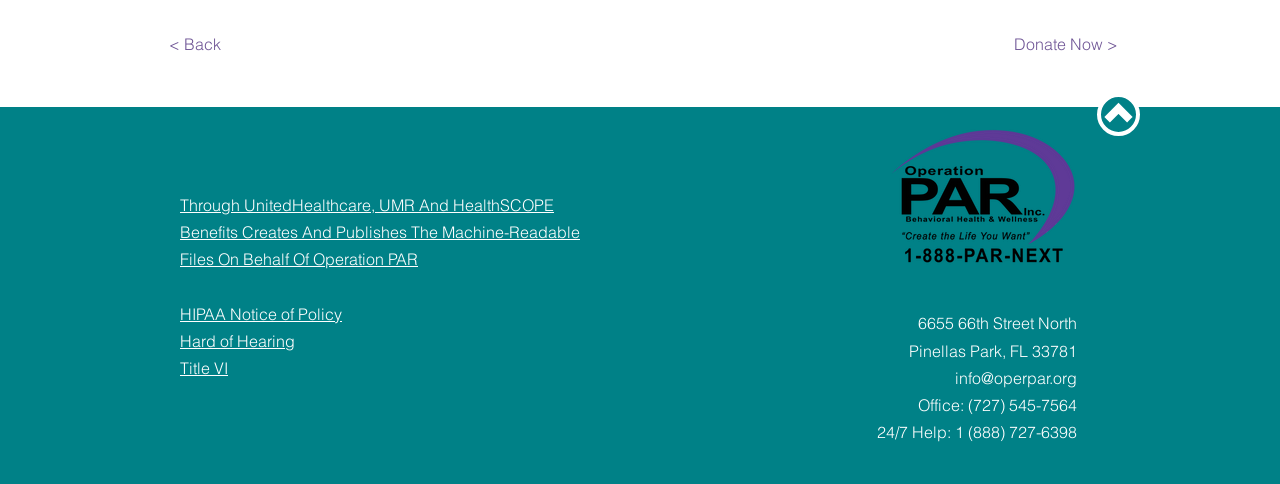What is the address of Operation PAR?
Please provide a single word or phrase as your answer based on the image.

6655 66th Street North